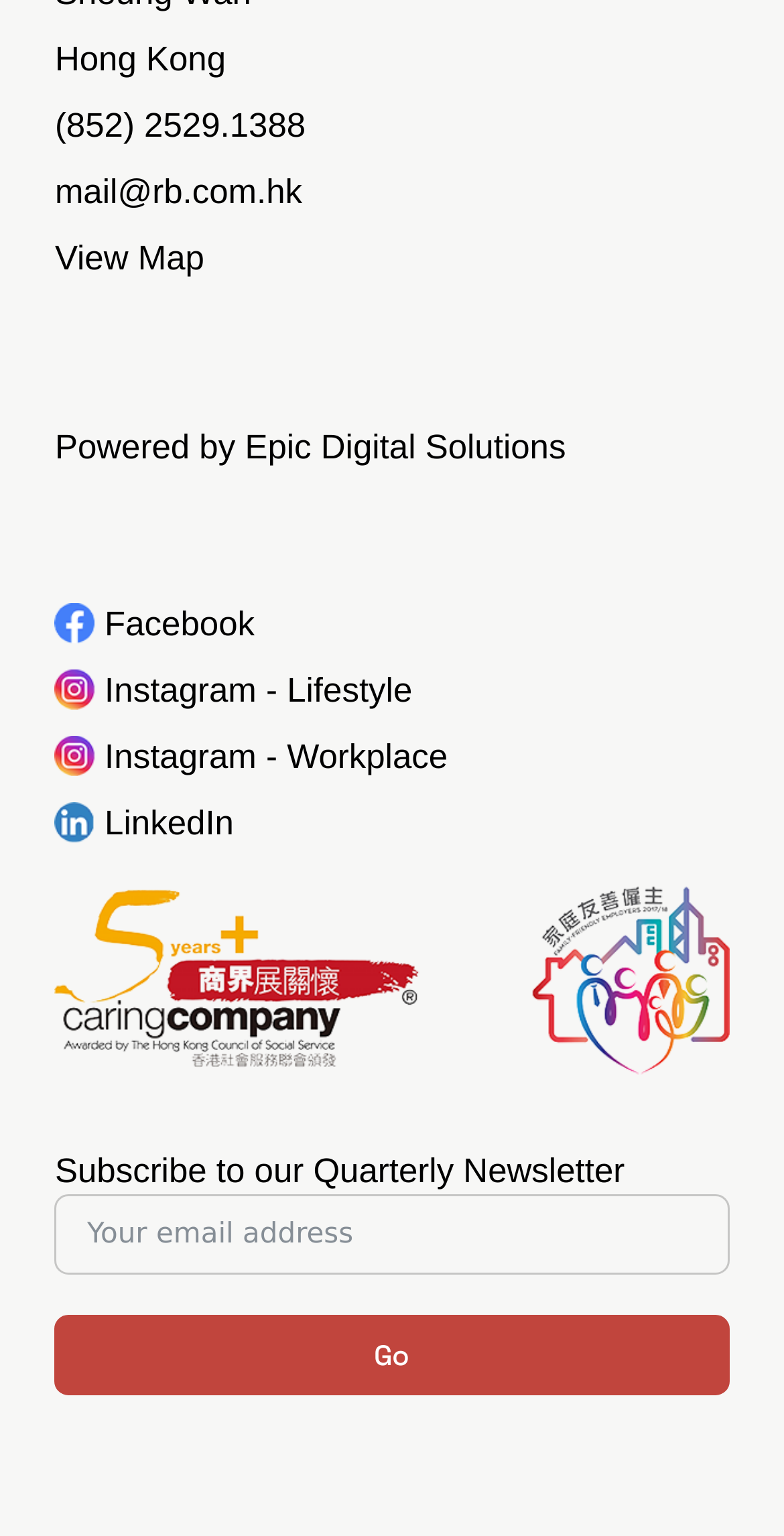What is the function of the 'Go' button?
Please answer the question as detailed as possible.

The function of the 'Go' button can be determined by looking at its location within the 'Subscription Form' and its proximity to the textbox, which suggests that the button is used to submit the form and complete the subscription process.